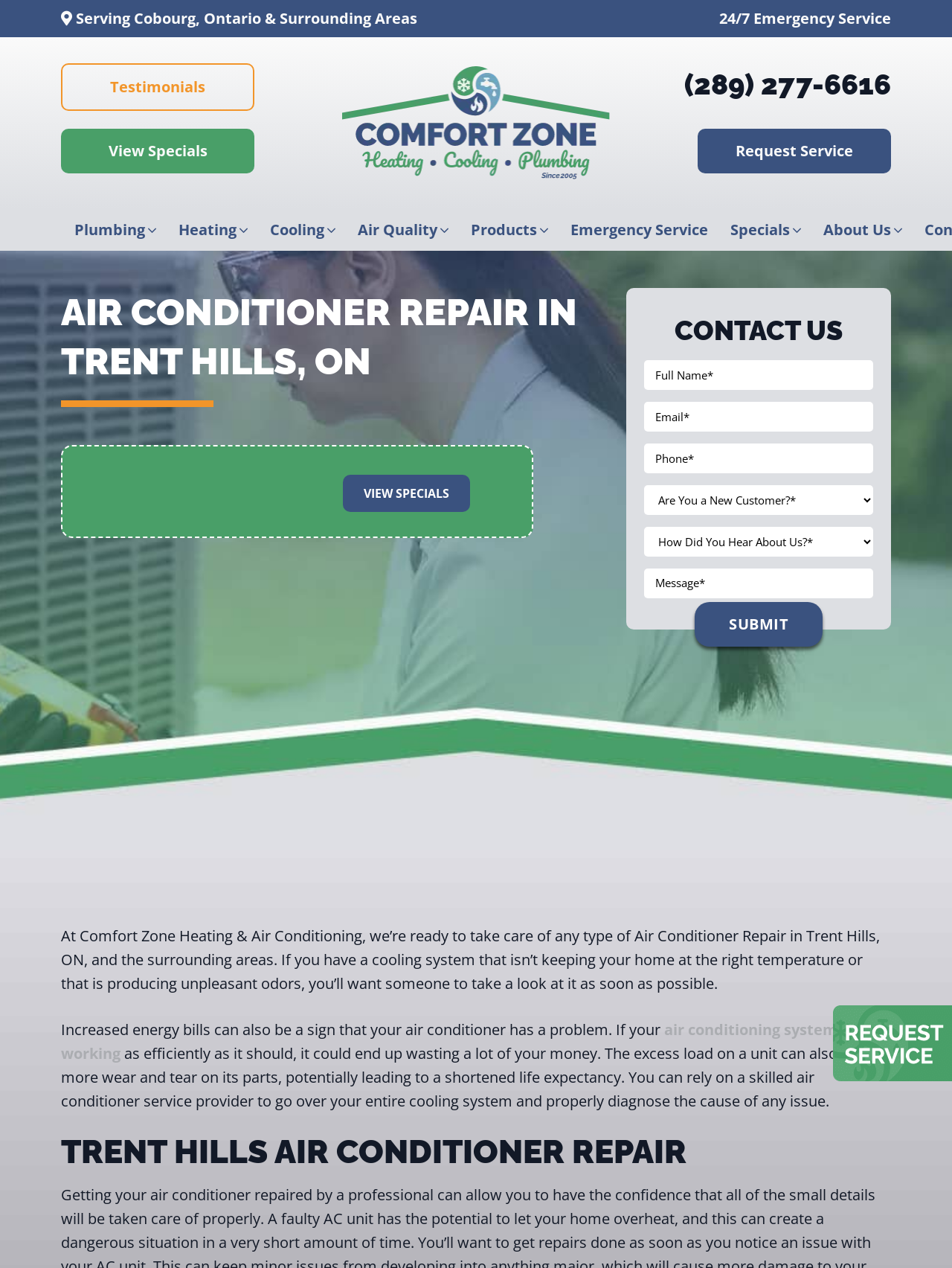Determine the bounding box coordinates for the UI element with the following description: "View Specials". The coordinates should be four float numbers between 0 and 1, represented as [left, top, right, bottom].

[0.064, 0.101, 0.267, 0.137]